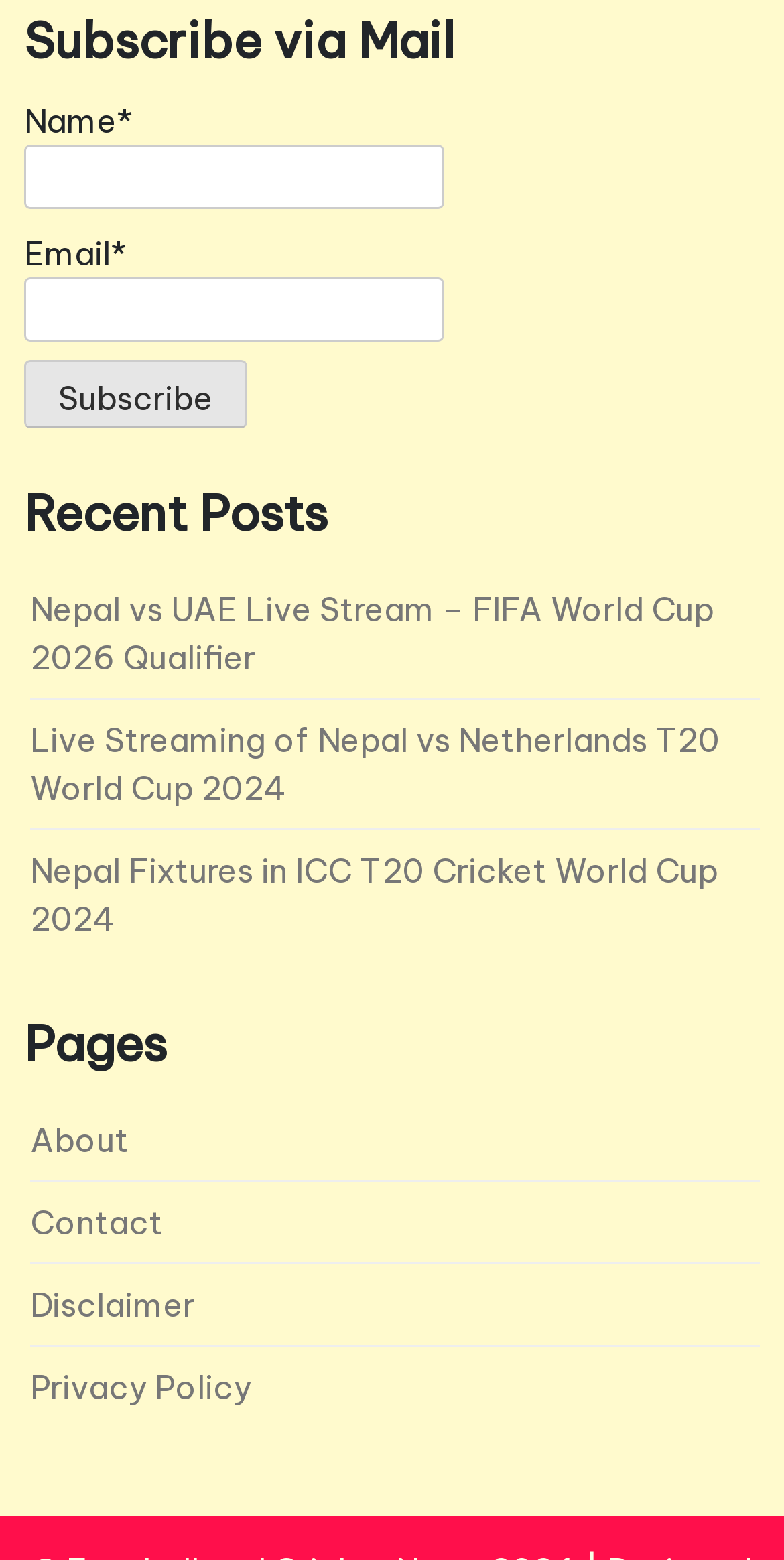What is the purpose of the 'Name*' input field?
Answer the question based on the image using a single word or a brief phrase.

To enter user's name